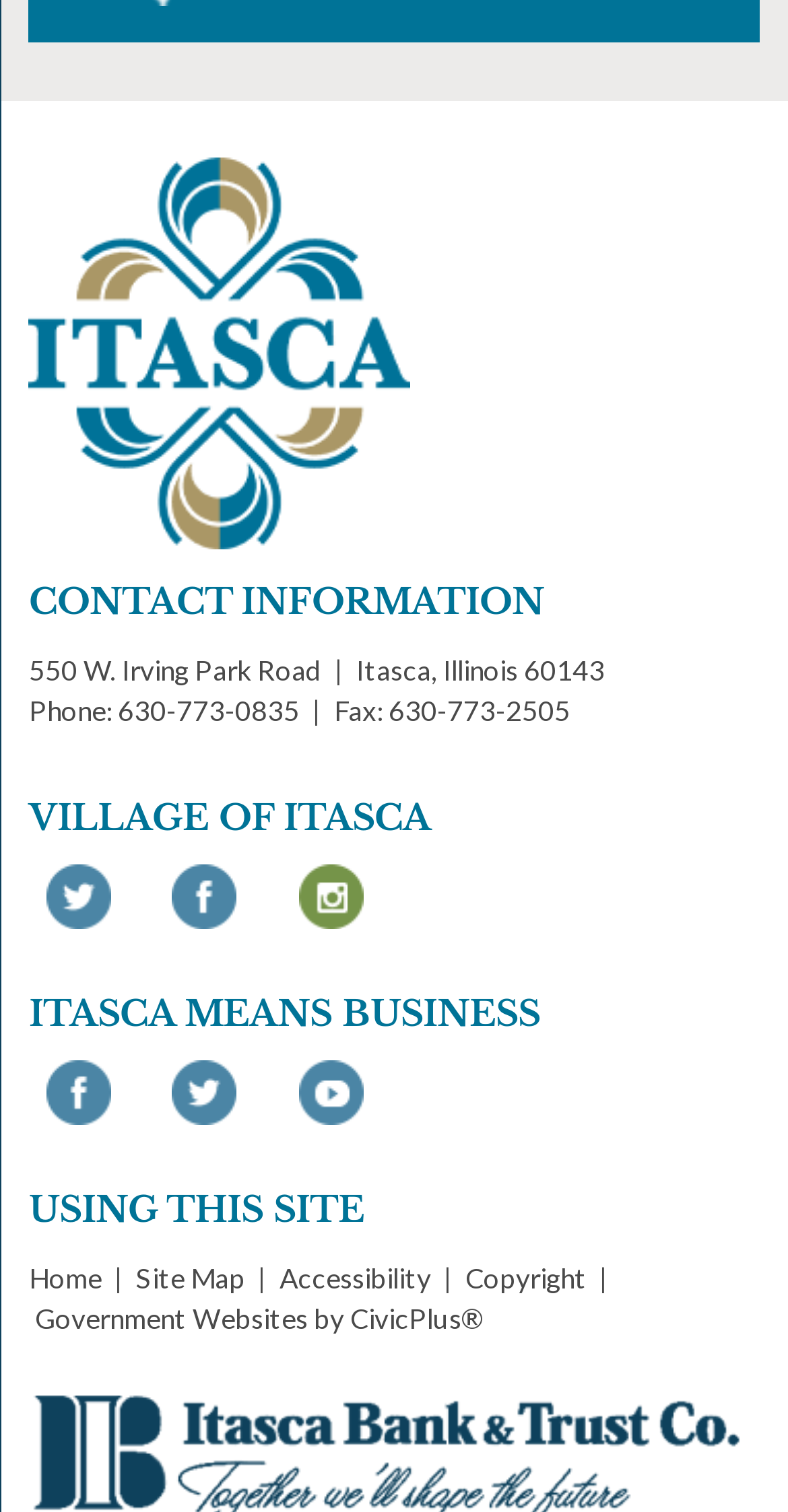Identify the bounding box coordinates for the UI element mentioned here: "Privacy Policy". Provide the coordinates as four float values between 0 and 1, i.e., [left, top, right, bottom].

None